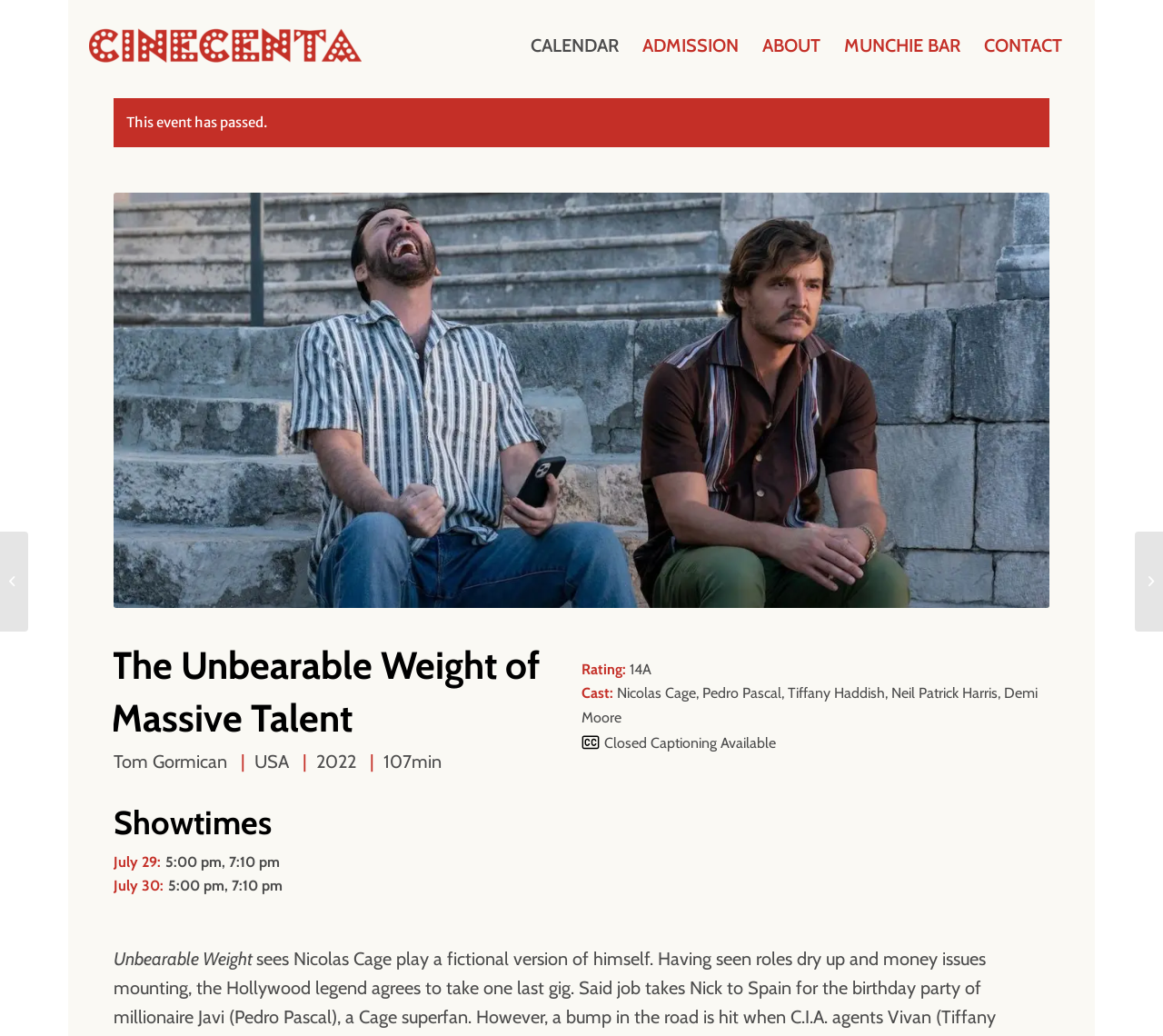Please give a one-word or short phrase response to the following question: 
Is closed captioning available for the movie?

Yes